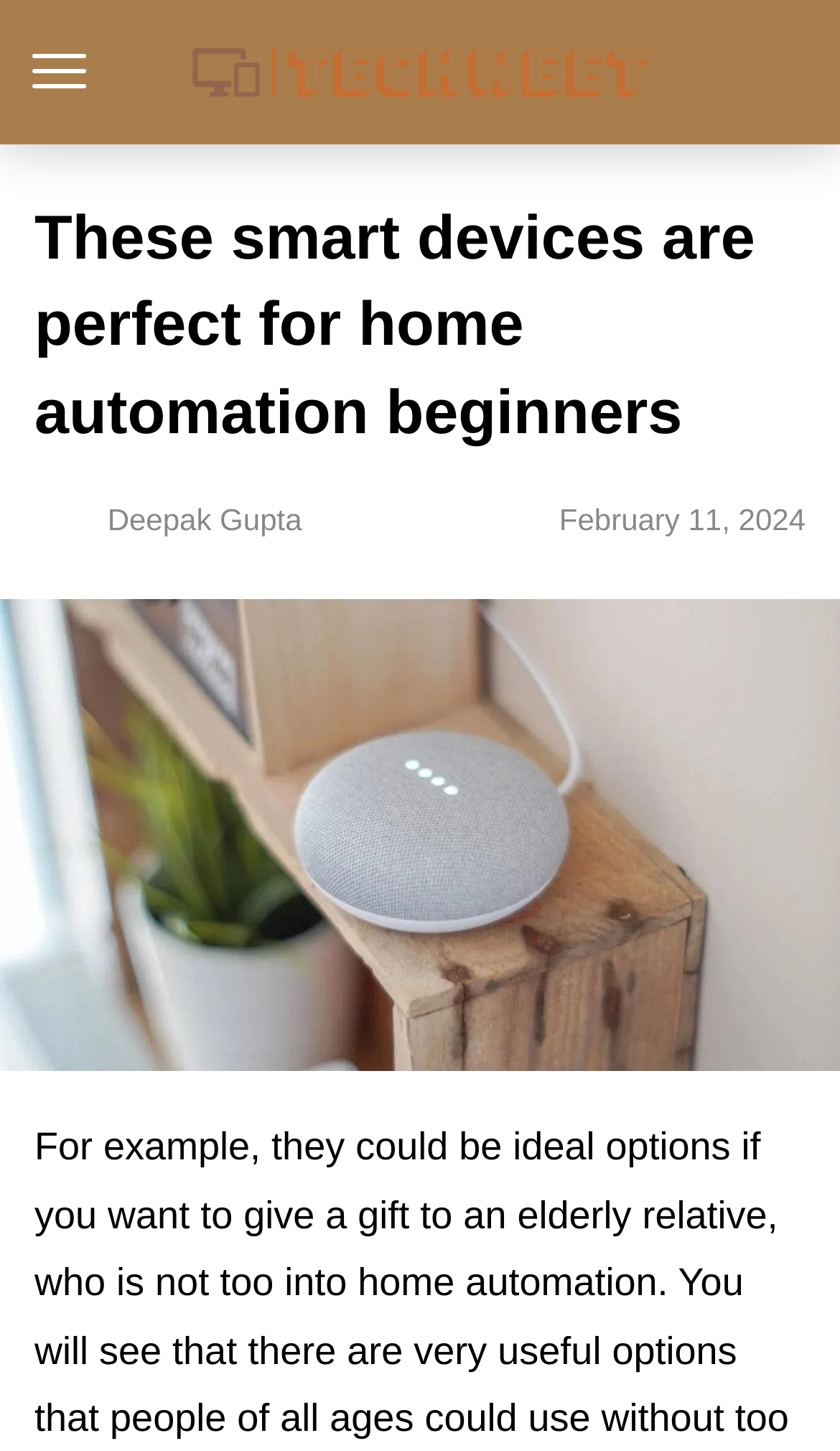Is the article from a specific tech website?
Provide a detailed answer to the question, using the image to inform your response.

The presence of a link 'Techweet' at the top of the webpage suggests that the article is from a specific tech website, namely Techweet.